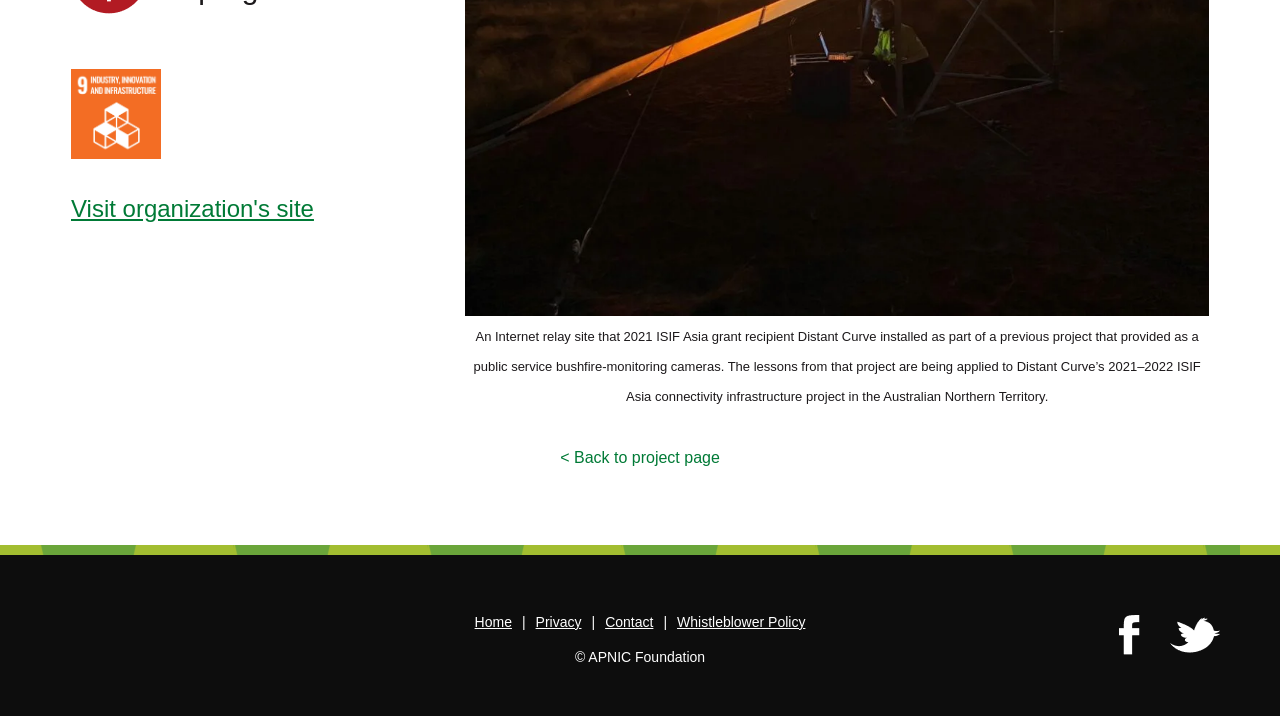Respond to the following question using a concise word or phrase: 
How many images are there in the webpage?

3